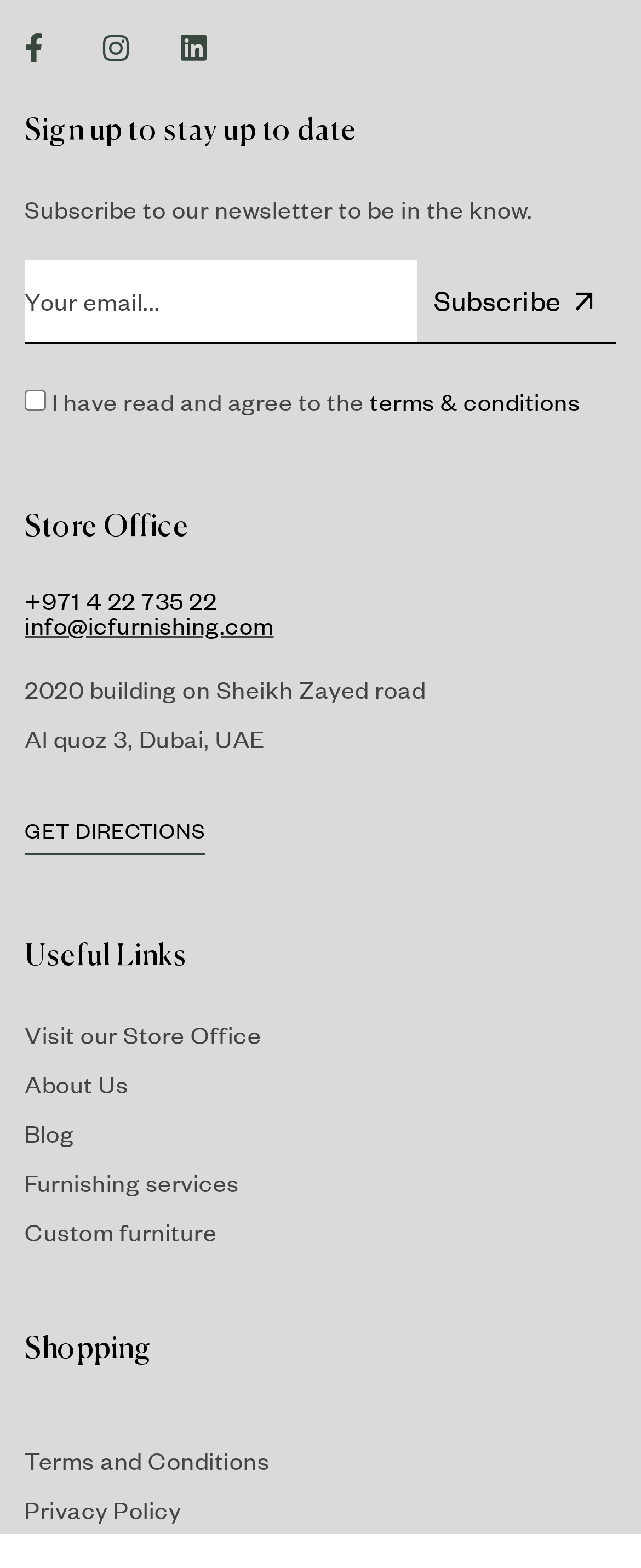Based on the description "Visit our Store Office", find the bounding box of the specified UI element.

[0.038, 0.764, 0.962, 0.796]